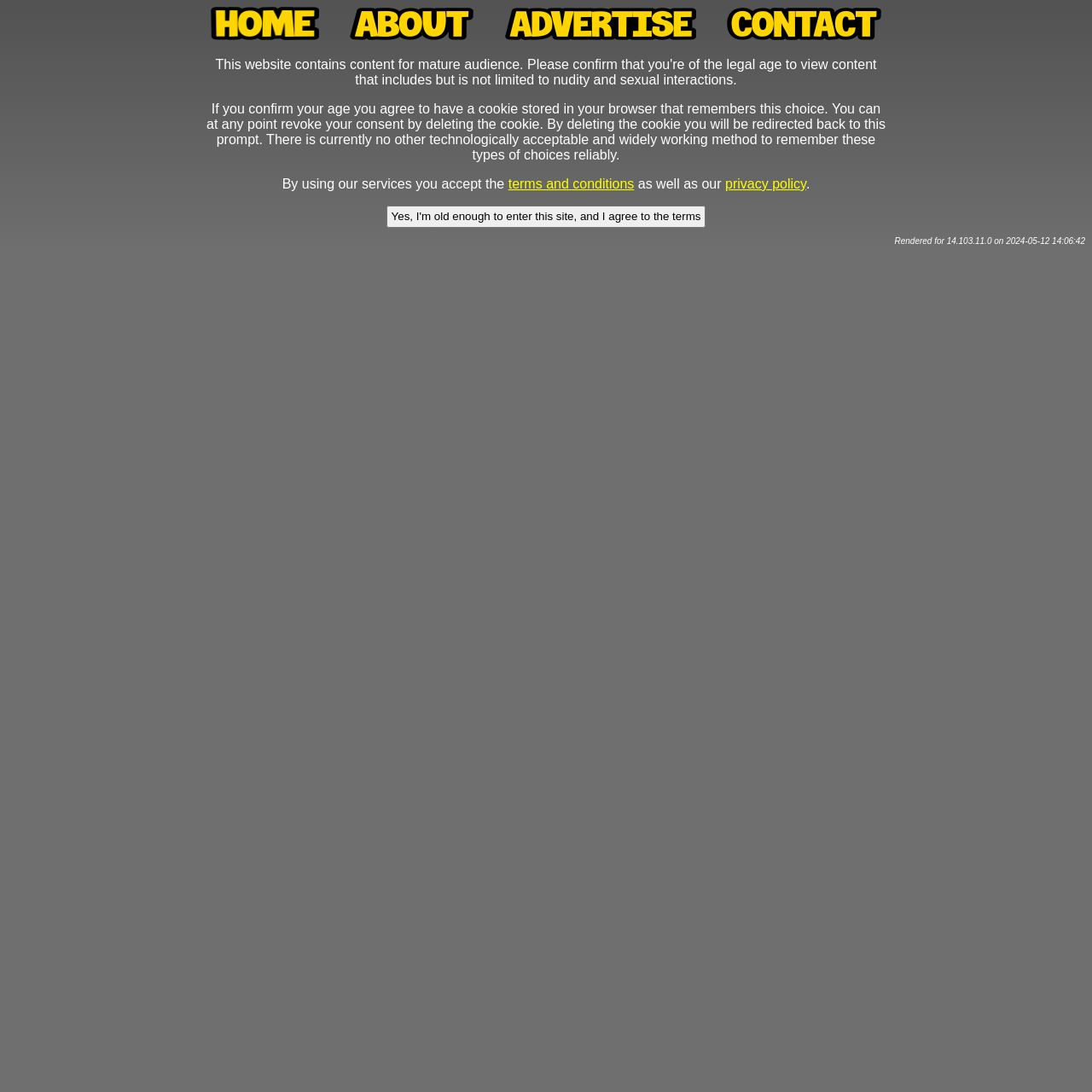Please provide the bounding box coordinates for the UI element as described: "alt="About"". The coordinates must be four floats between 0 and 1, represented as [left, top, right, bottom].

[0.321, 0.007, 0.434, 0.04]